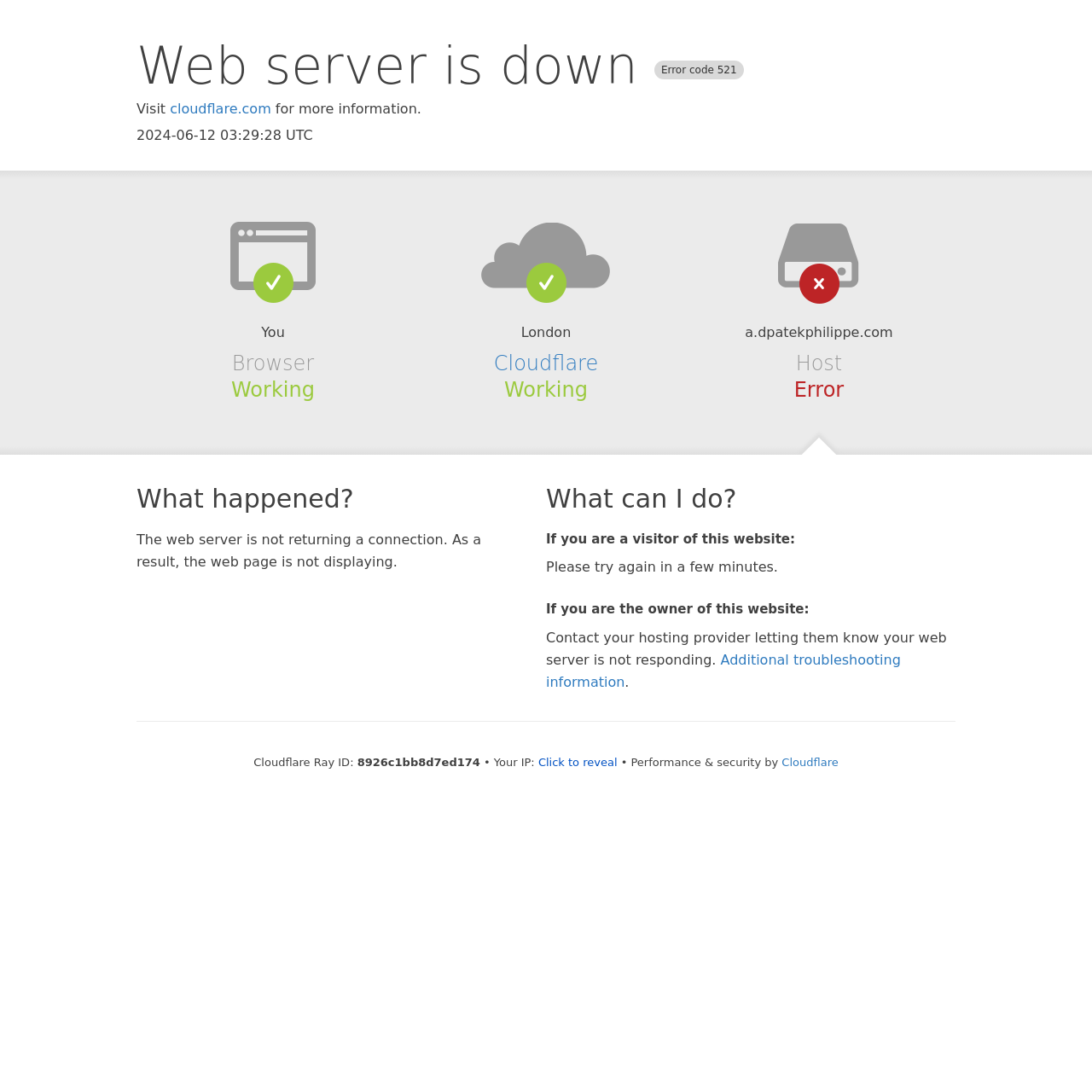Determine the bounding box coordinates for the UI element described. Format the coordinates as (top-left x, top-left y, bottom-right x, bottom-right y) and ensure all values are between 0 and 1. Element description: Additional troubleshooting information

[0.5, 0.597, 0.825, 0.632]